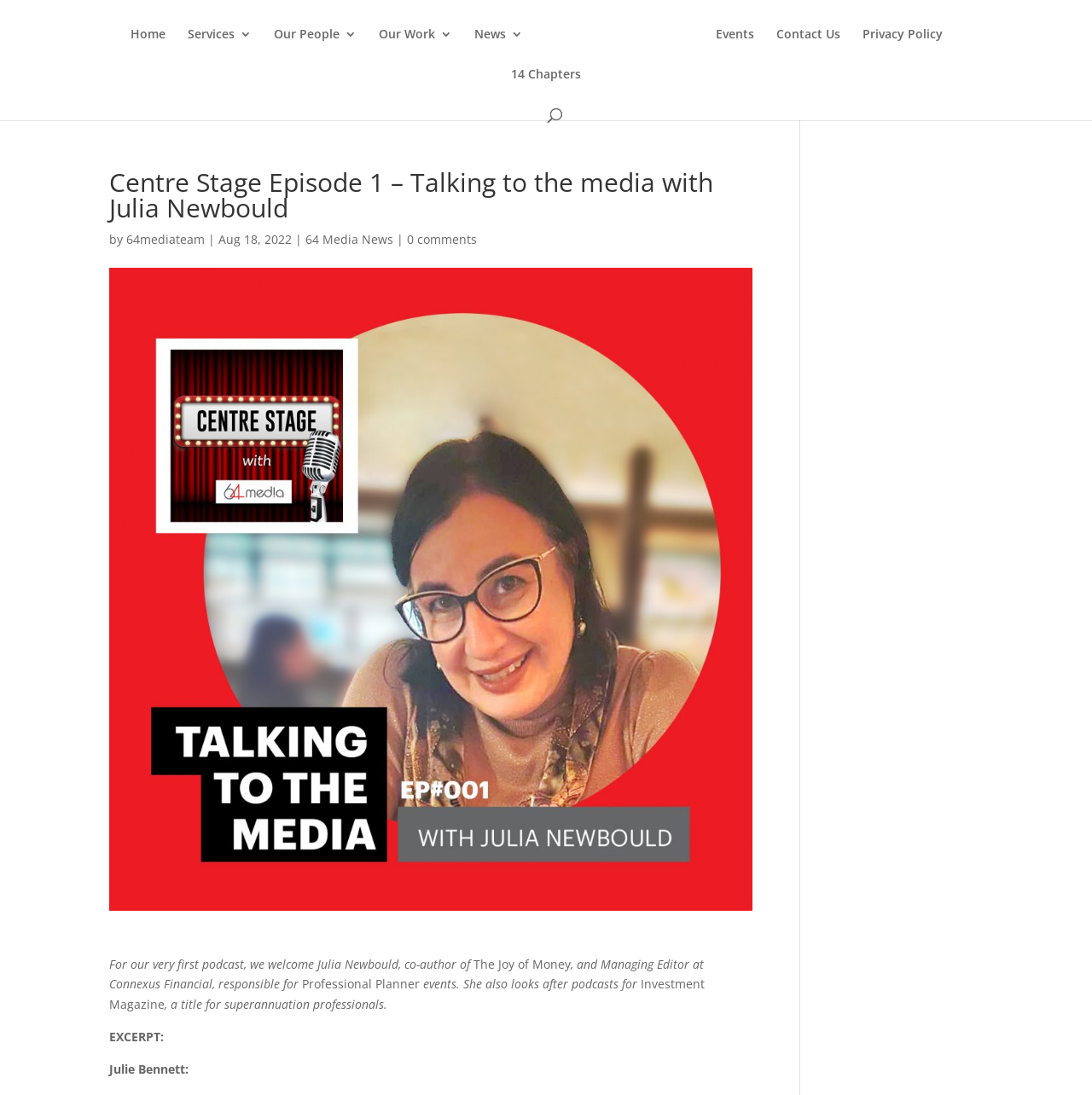Please identify the coordinates of the bounding box that should be clicked to fulfill this instruction: "read about 64 Media News".

[0.28, 0.211, 0.36, 0.226]